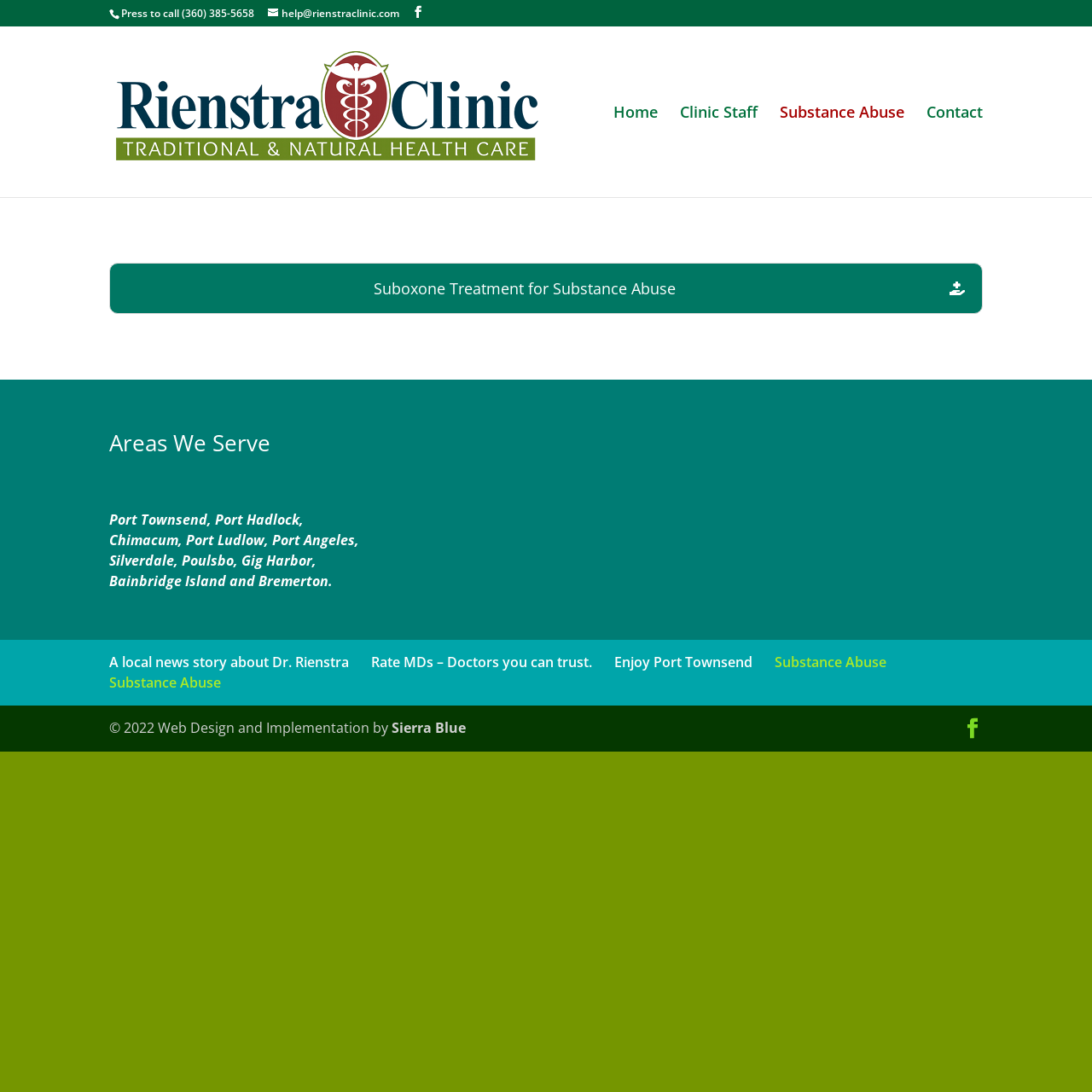Articulate a detailed summary of the webpage's content and design.

The webpage is about Substance Abuse and Rienstra Clinic. At the top left, there is a phone number link "Press to call (360) 385-5658" and an email link "help@rienstraclinic.com" next to it. On the right side of the top section, there is a small icon link and a clinic logo image with the text "Rienstra Clinic" below it. 

Below the top section, there is a navigation menu with links to "Home", "Clinic Staff", "Substance Abuse", and "Contact" from left to right. 

The main content area has an article with a heading "Suboxone Treatment for Substance Abuse" at the top. Below the heading, there is a section with a heading "Areas We Serve" followed by a paragraph of text listing several locations, including Port Townsend, Port Hadlock, and others. 

Underneath the locations section, there are four links to external resources, including a local news story about Dr. Rienstra, Rate MDs, Enjoy Port Townsend, and Substance Abuse. 

At the bottom of the page, there is a section with a link to Substance Abuse, a small icon link, and a copyright notice with a link to Sierra Blue, the web design and implementation company.